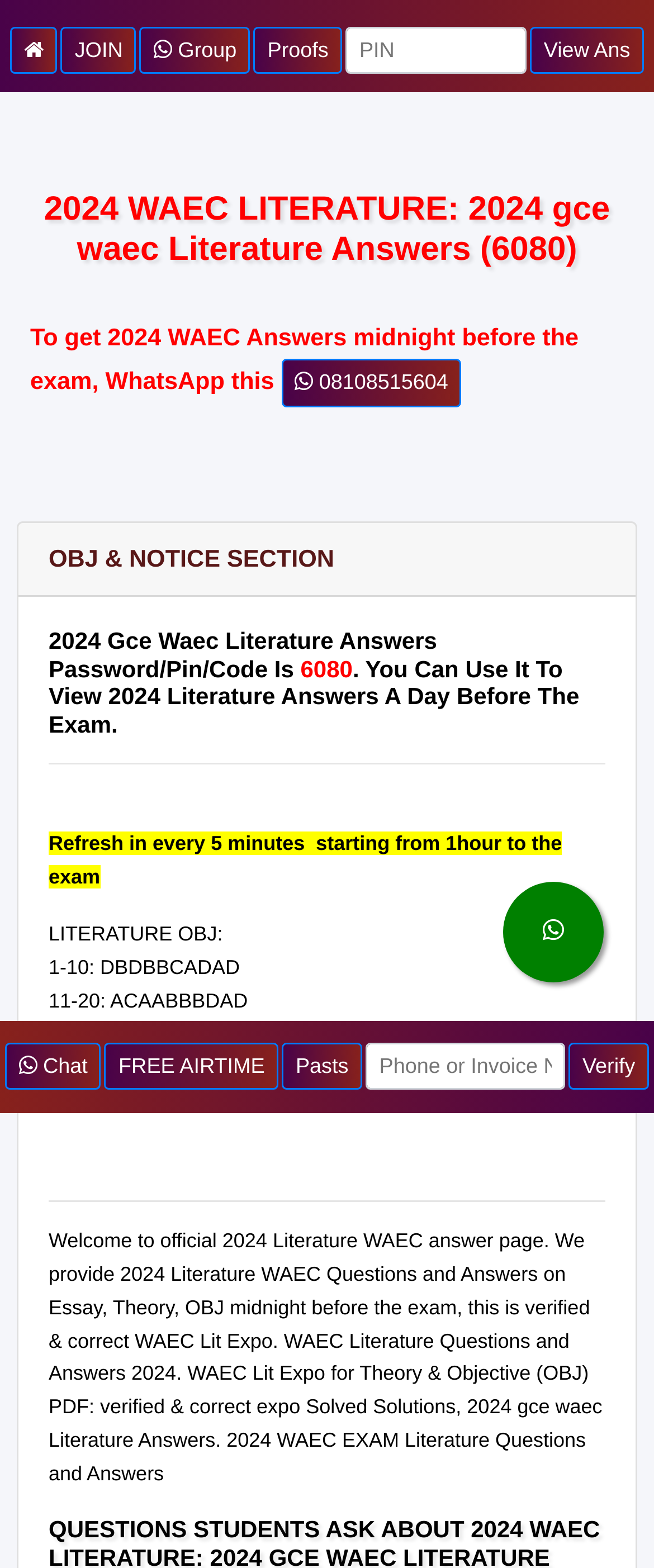Can you specify the bounding box coordinates for the region that should be clicked to fulfill this instruction: "Click the JOIN button".

[0.093, 0.023, 0.209, 0.04]